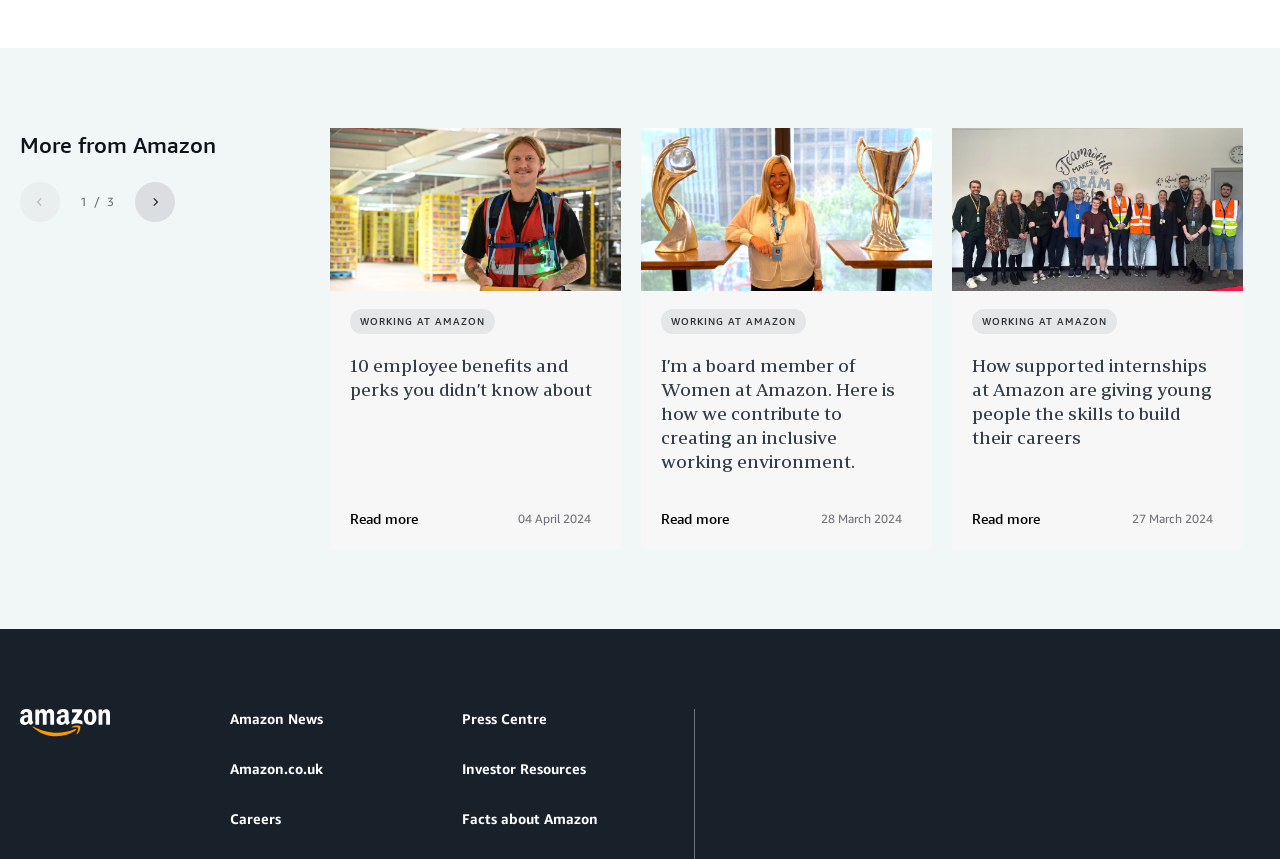What is the title of the first article?
Answer with a single word or short phrase according to what you see in the image.

10 employee benefits and perks you didn’t know about